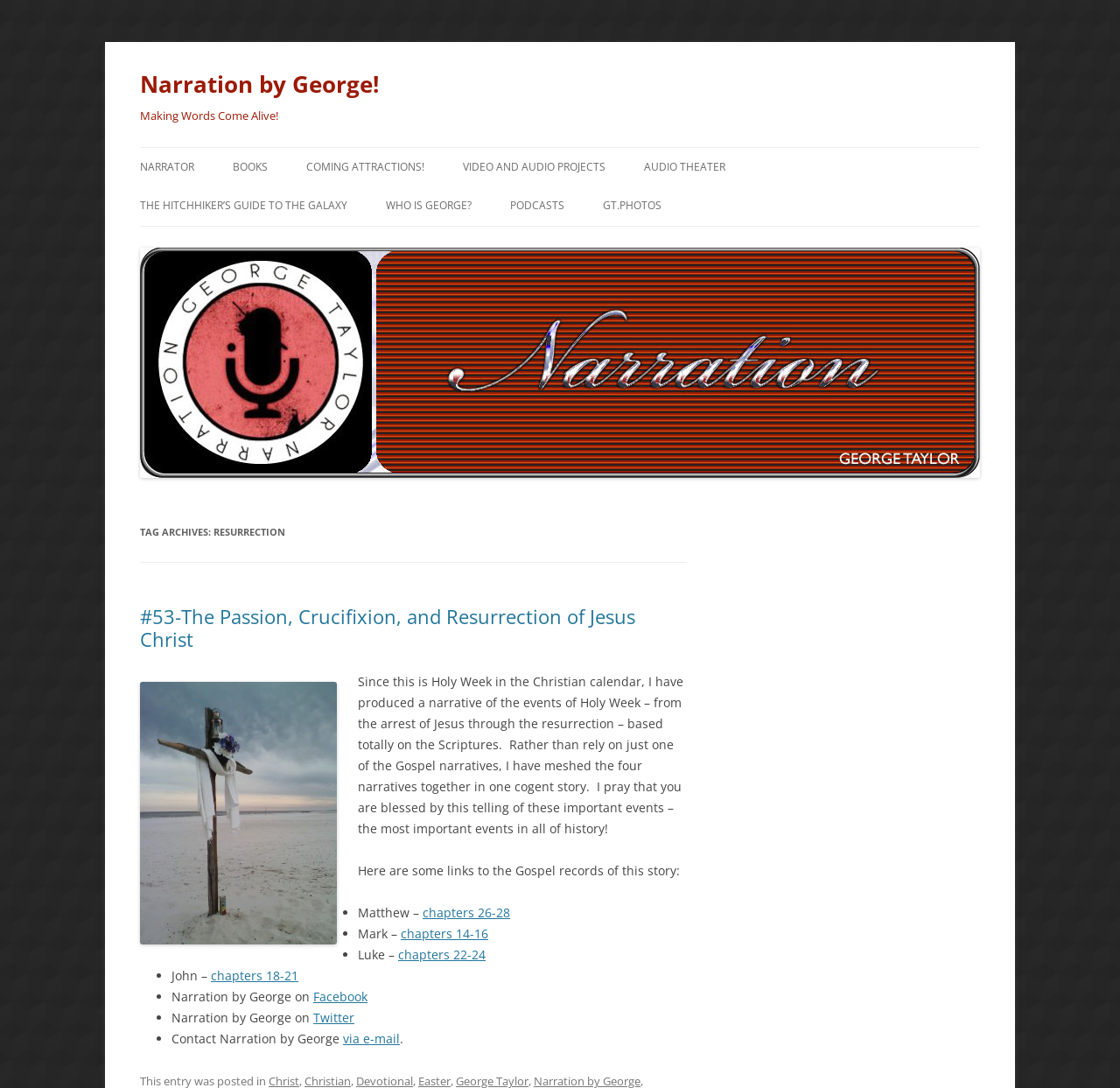What is the purpose of the narrative?
Provide a comprehensive and detailed answer to the question.

The purpose of the narrative can be inferred from the text 'I pray that you are blessed by this telling of these important events – the most important events in all of history!' which suggests that the purpose of the narrative is to bless the listeners.